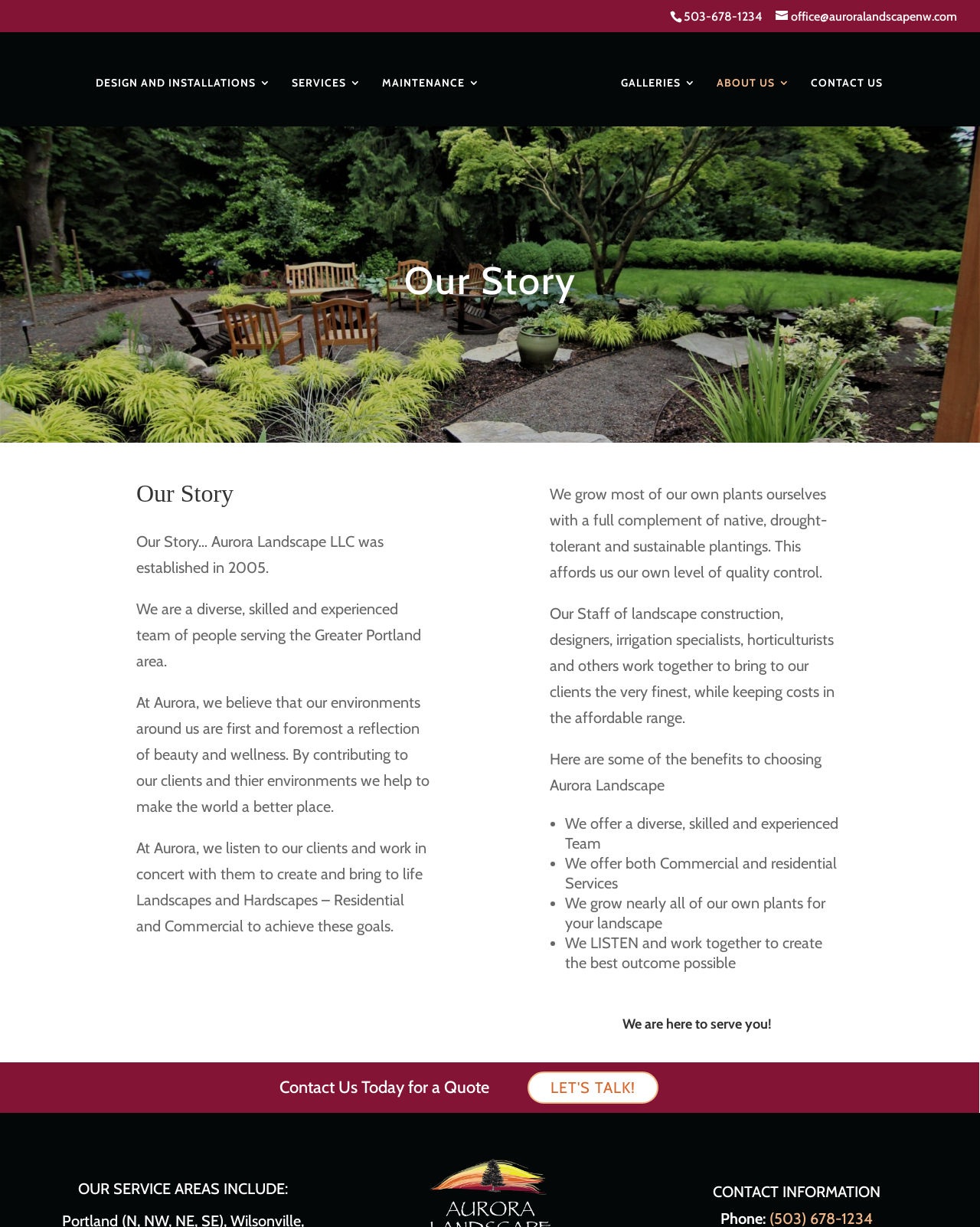Determine the bounding box coordinates of the region to click in order to accomplish the following instruction: "Click on 'Sydney Pest Control: The Role of Proper Ventilation in Pest Prevention'". Provide the coordinates as four float numbers between 0 and 1, specifically [left, top, right, bottom].

None